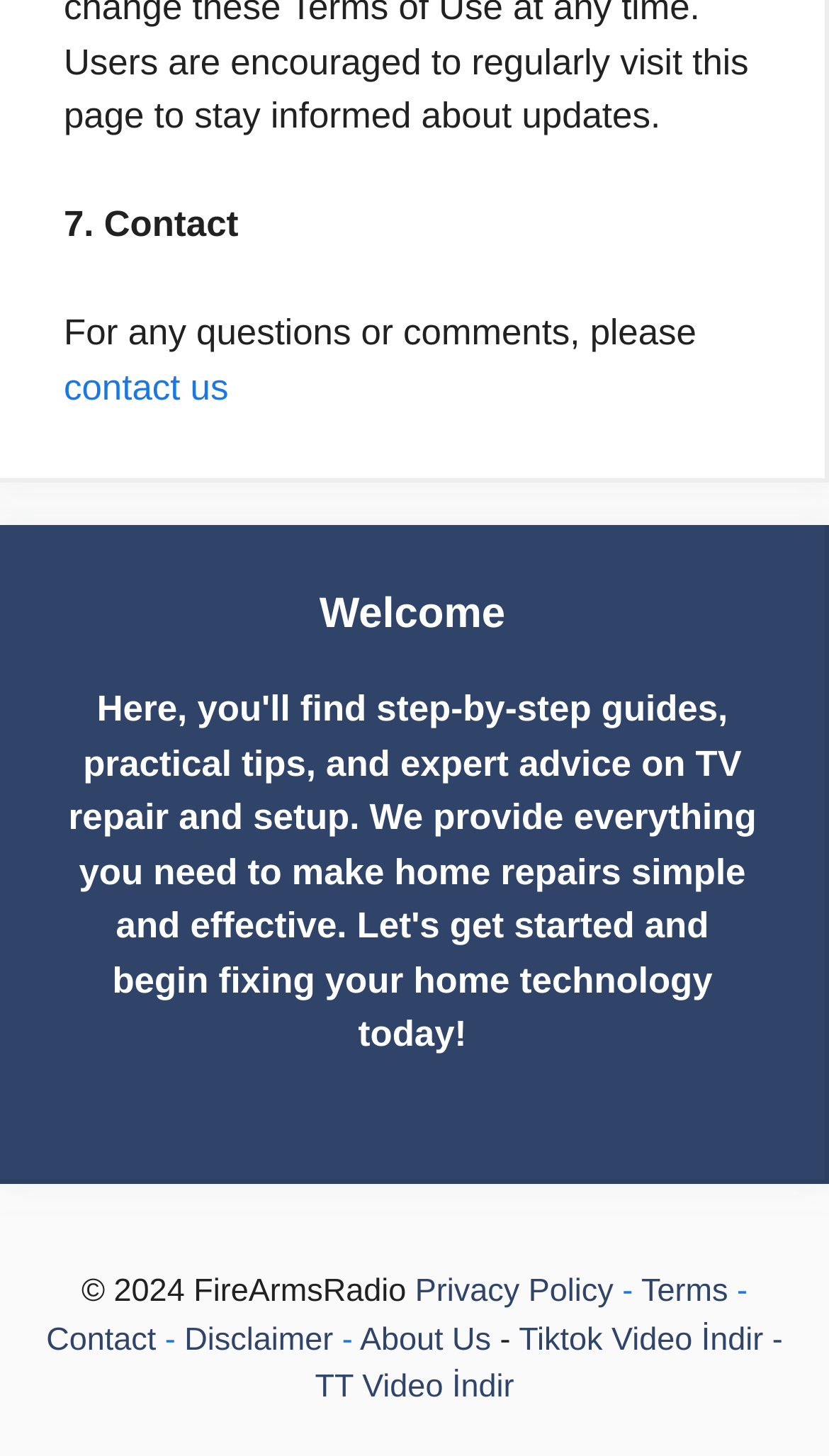Specify the bounding box coordinates for the region that must be clicked to perform the given instruction: "go to Privacy Policy".

[0.501, 0.874, 0.74, 0.899]